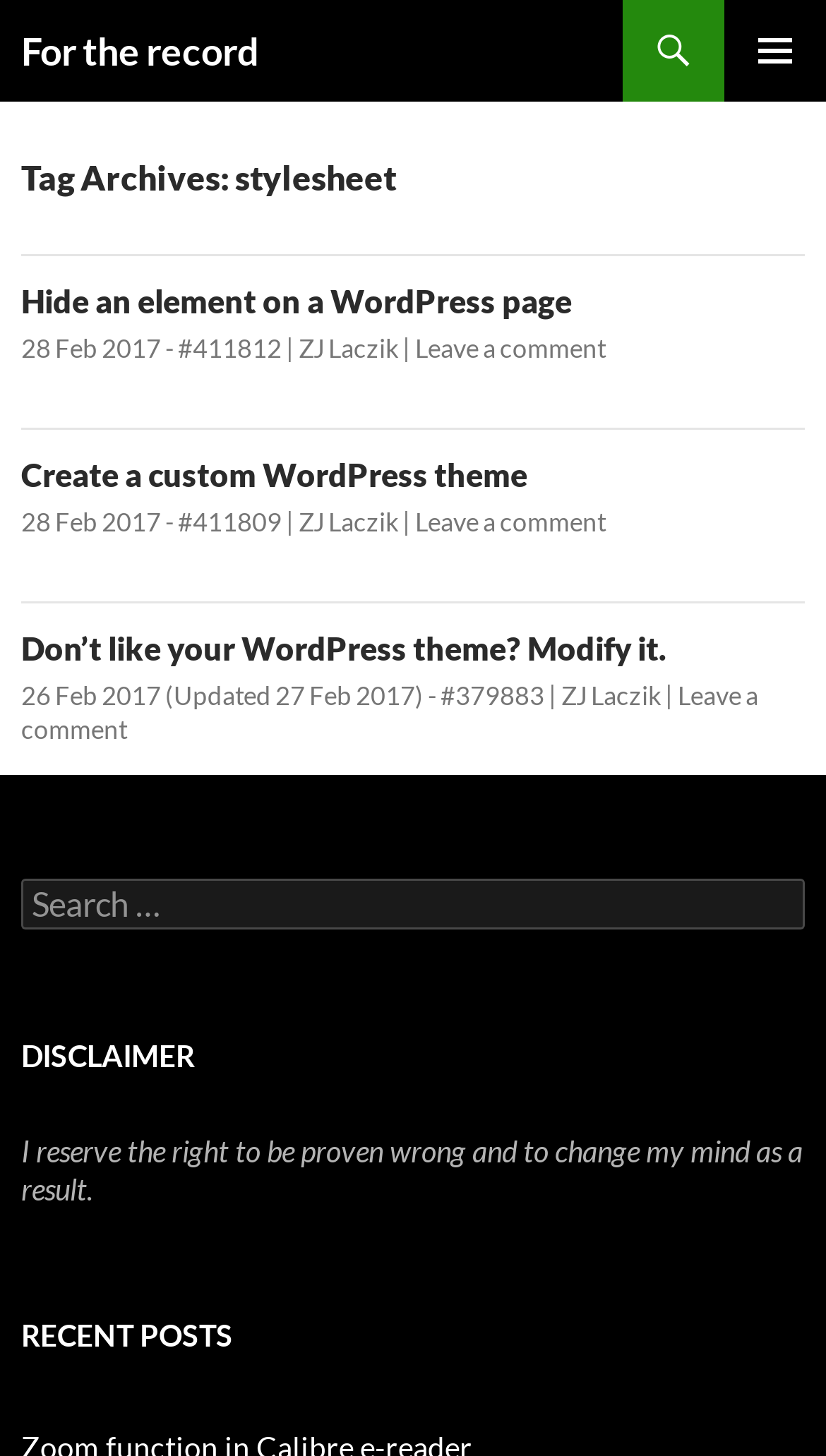Please find and report the bounding box coordinates of the element to click in order to perform the following action: "Click on the link to Hide an element on a WordPress page". The coordinates should be expressed as four float numbers between 0 and 1, in the format [left, top, right, bottom].

[0.026, 0.193, 0.692, 0.22]